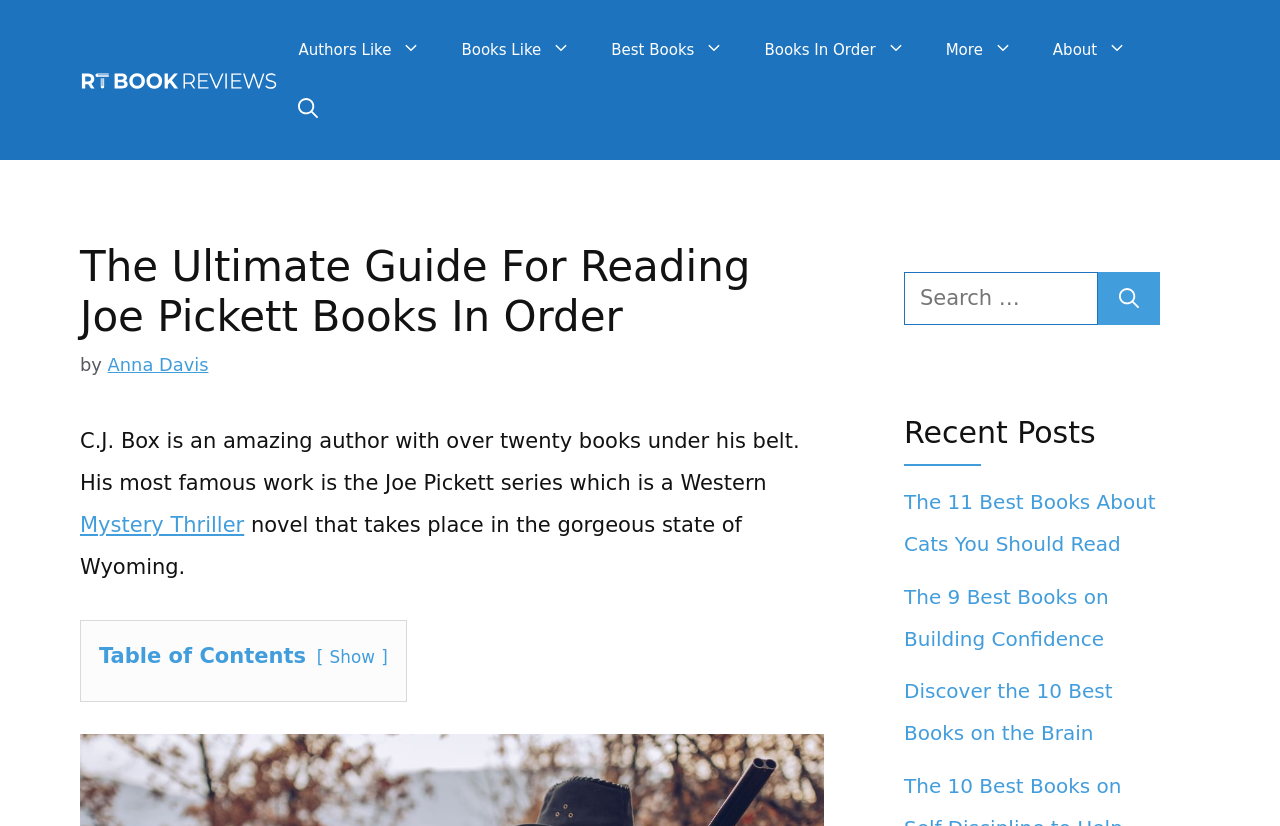What is the name of the link that appears after 'by'?
Using the image, give a concise answer in the form of a single word or short phrase.

Anna Davis